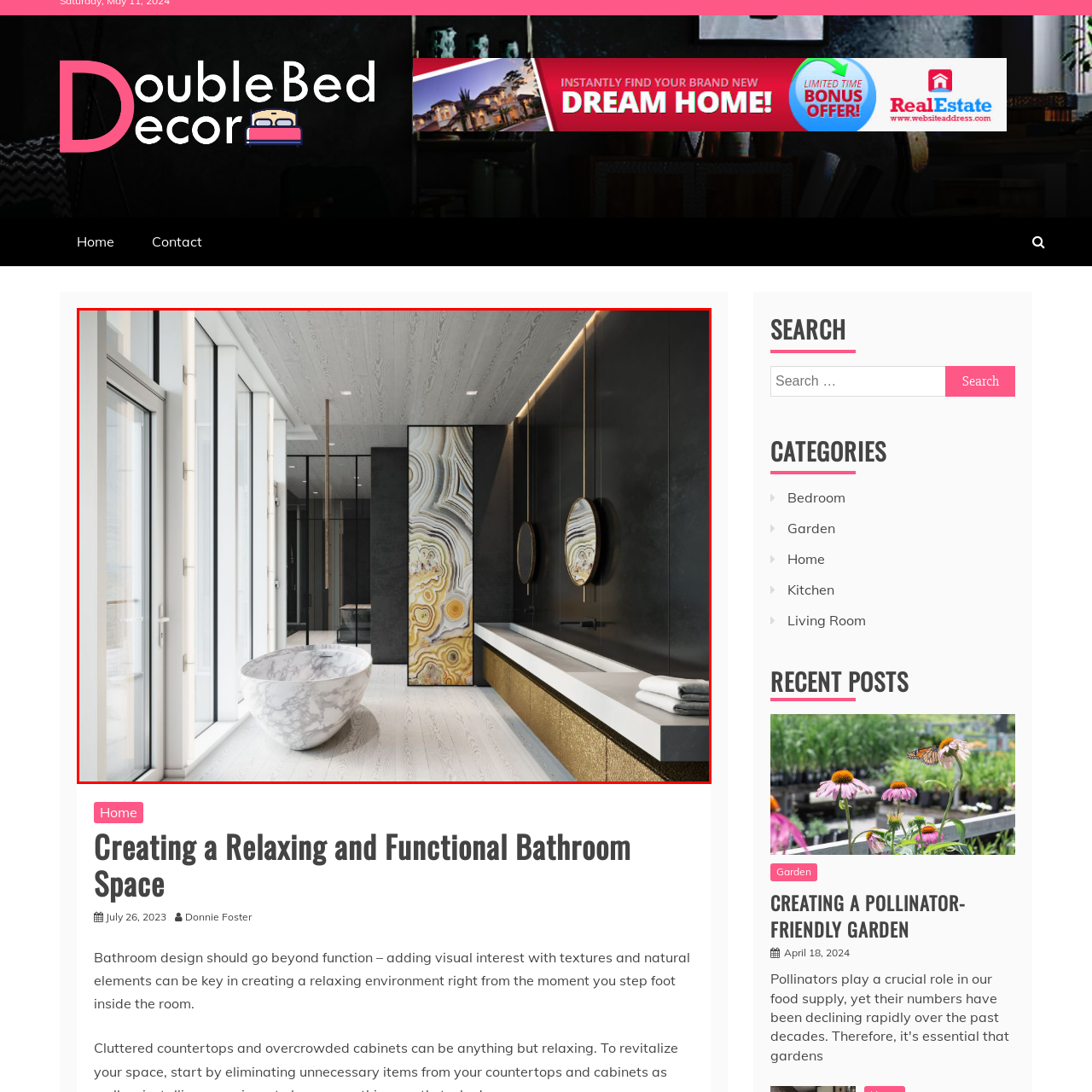Explain in detail what is depicted in the image within the red-bordered box.

This stylish and modern bathroom features a stunning freestanding marble bathtub that serves as a focal point against a backdrop of sleek design elements. The room is beautifully illuminated by natural light streaming through the large glass windows, which add a sense of openness and tranquility. A striking accent wall adorned with an artistic stone panel enhances the visual appeal, while two circular mirrors elegantly reflect the room's luxury. A long, minimalist vanity, complemented by gold detailing, offers functionality without sacrificing style. The overall aesthetic combines dark tones with light wood and luxurious materials, creating a serene and inviting atmosphere ideal for relaxation.